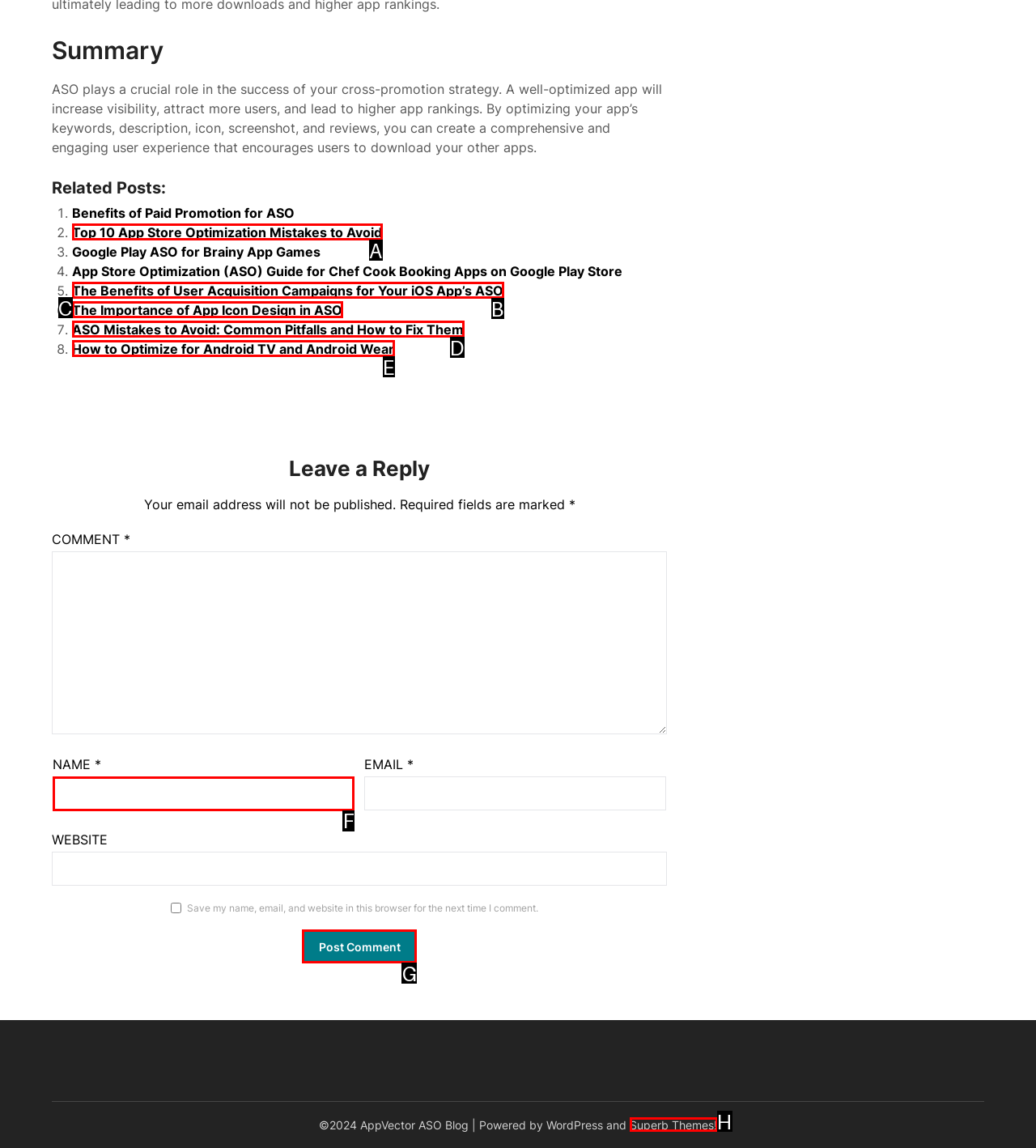Indicate the letter of the UI element that should be clicked to accomplish the task: Click the 'Post Comment' button. Answer with the letter only.

G